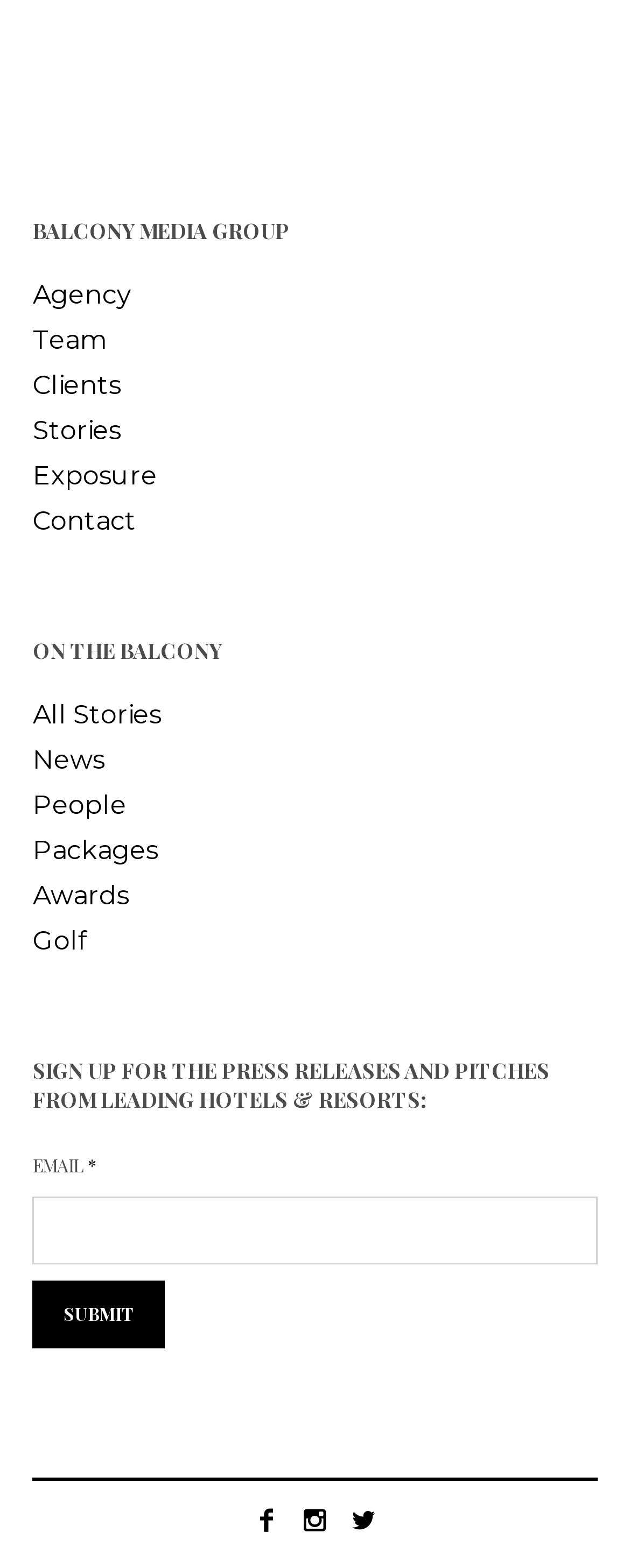Refer to the image and provide an in-depth answer to the question: 
How many social media links are there at the bottom of the webpage?

The social media links are located within the bounding box coordinates [0.392, 0.956, 0.608, 0.981]. There are 3 links, represented by icons '', '', and ''.